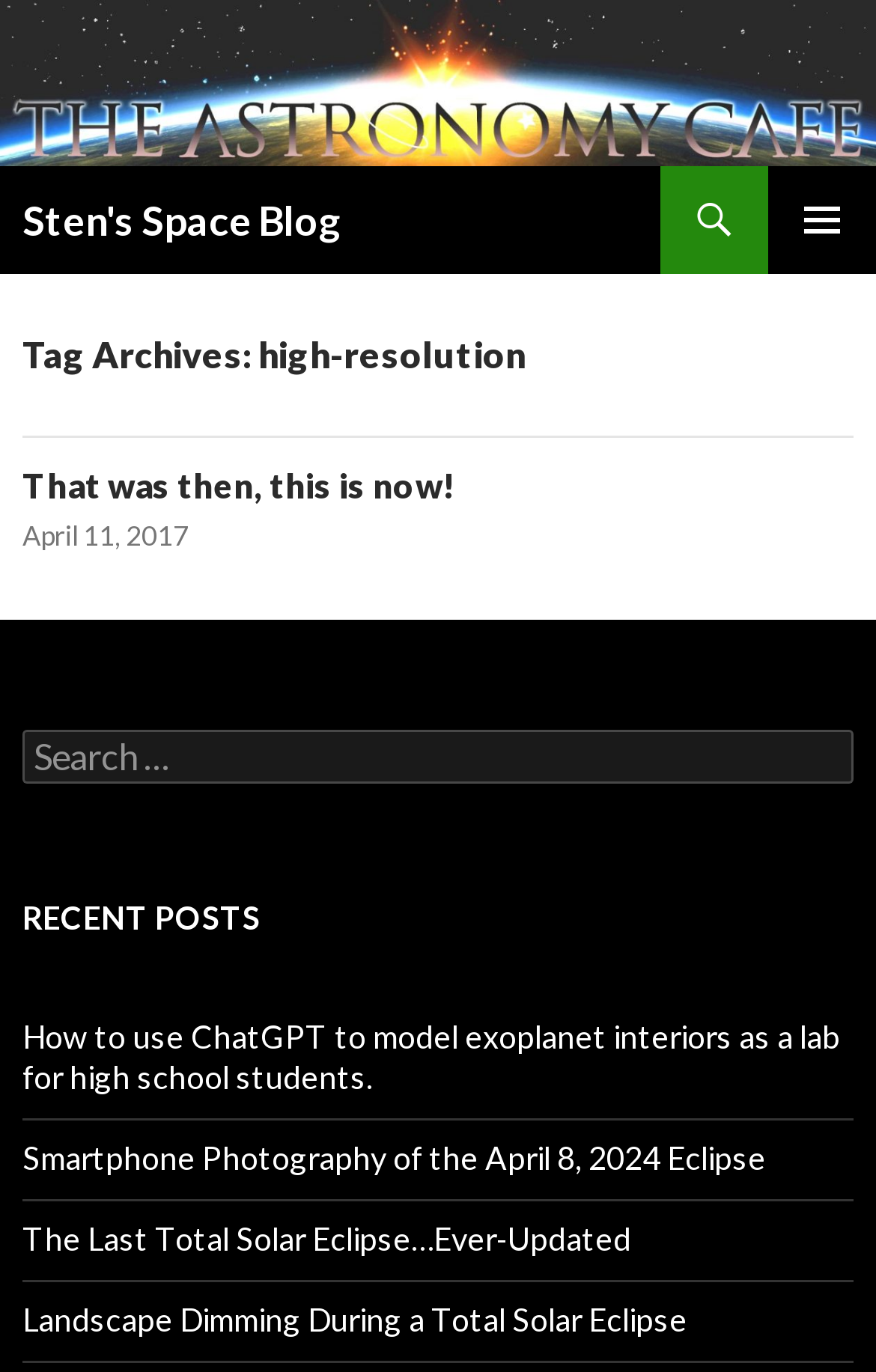How many recent posts are listed?
Use the screenshot to answer the question with a single word or phrase.

4